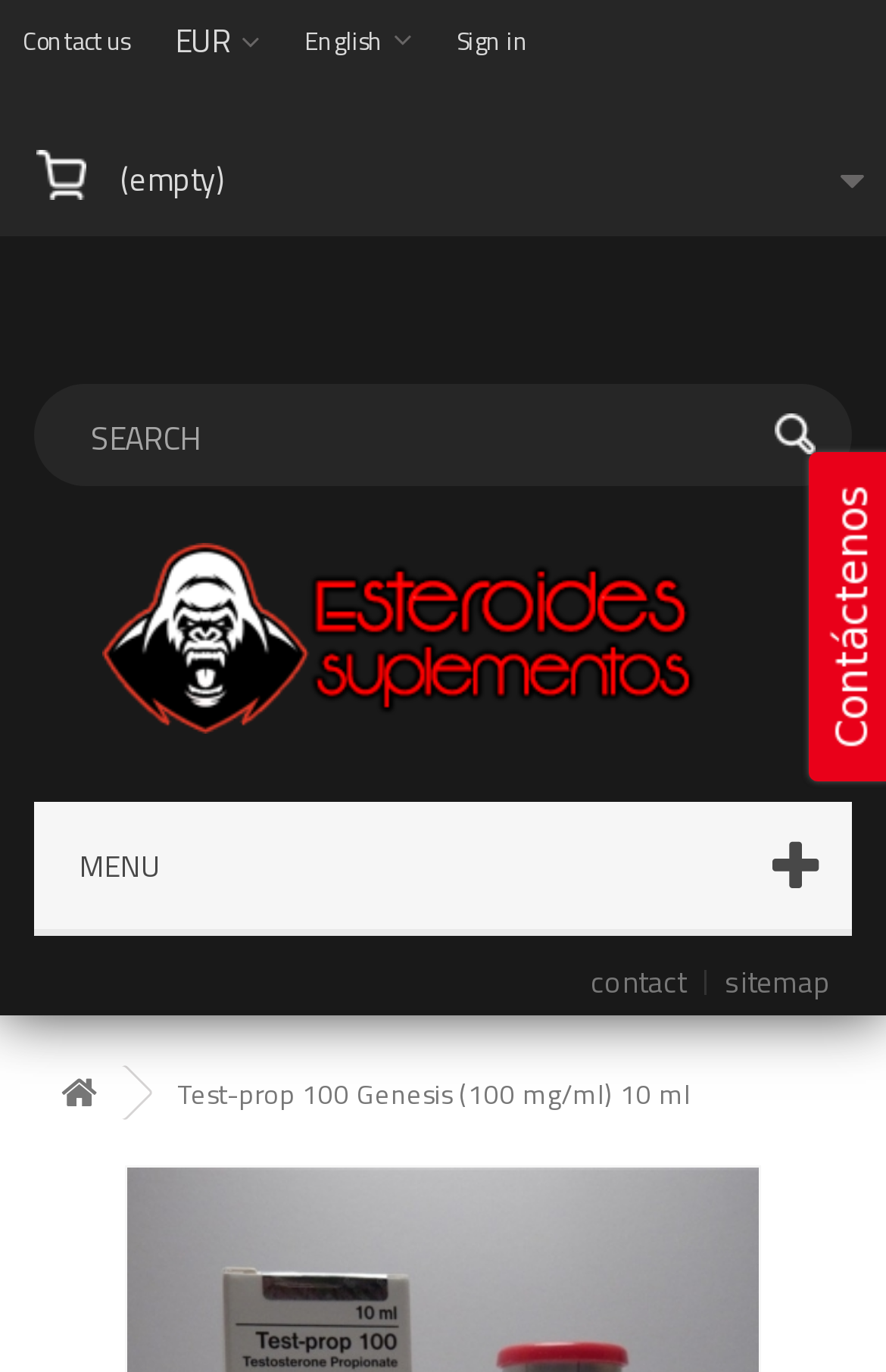Detail the various sections and features present on the webpage.

The webpage appears to be an e-commerce website, specifically a product page for "Test-prop 100 Genesis" which is a type of testosterone propionate. 

At the top left corner, there is a "Contact us" link. Next to it, there is a "EUR" currency indicator, and further to the right, an "English" language option is available. A "Sign in" link is located at the top right corner. 

Below the top navigation bar, there is a search bar with a placeholder text "Search" and a search button to its right. 

On the left side of the page, there is a menu section with a "MENU" label. Below it, there is a link to the year "2024" accompanied by an image. 

At the bottom of the page, there are several links, including "contact", "sitemap", and a link with a dot and an arrow icon. 

The main content of the page is focused on the product "Test-prop 100 Genesis (100 mg/ml) 10 ml", which is described in a text block near the bottom of the page.